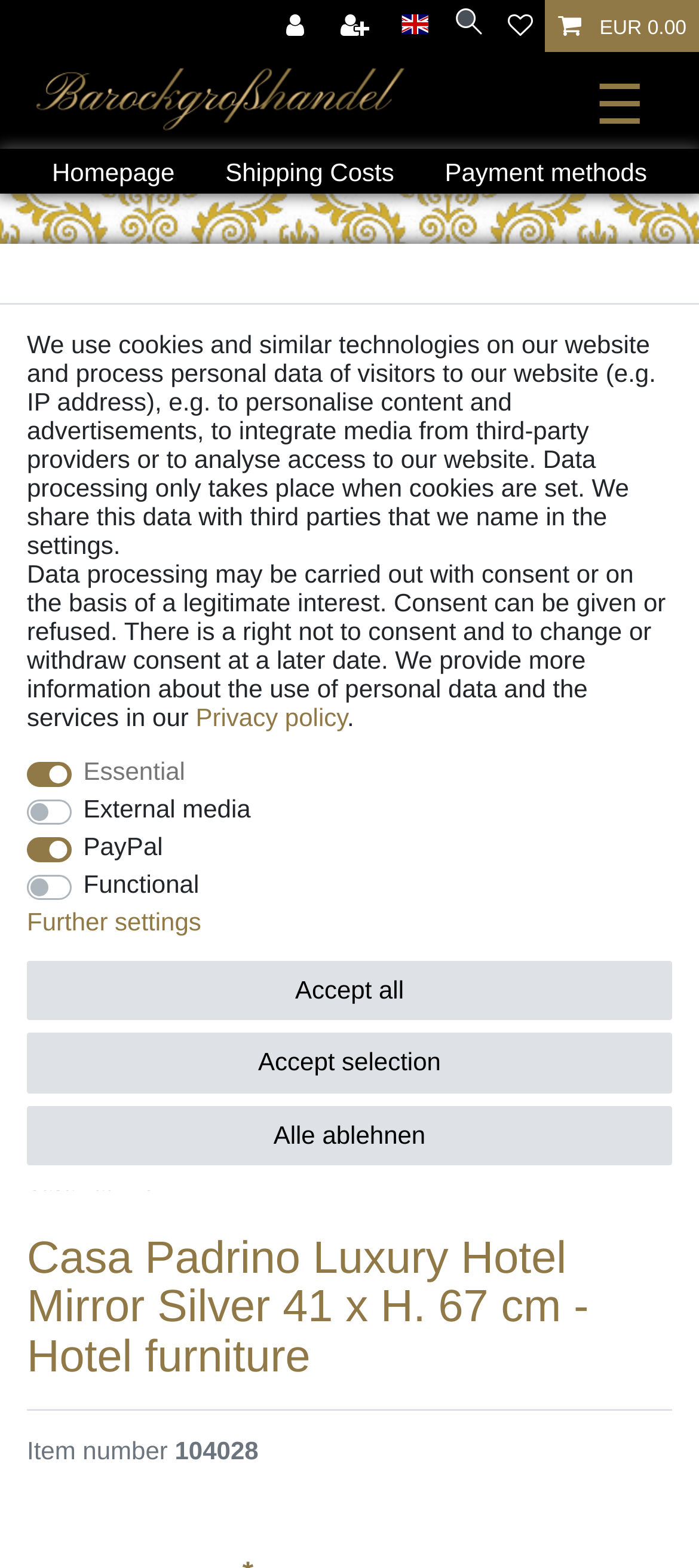Bounding box coordinates must be specified in the format (top-left x, top-left y, bottom-right x, bottom-right y). All values should be floating point numbers between 0 and 1. What are the bounding box coordinates of the UI element described as: EUR 0.00

[0.78, 0.0, 1.0, 0.033]